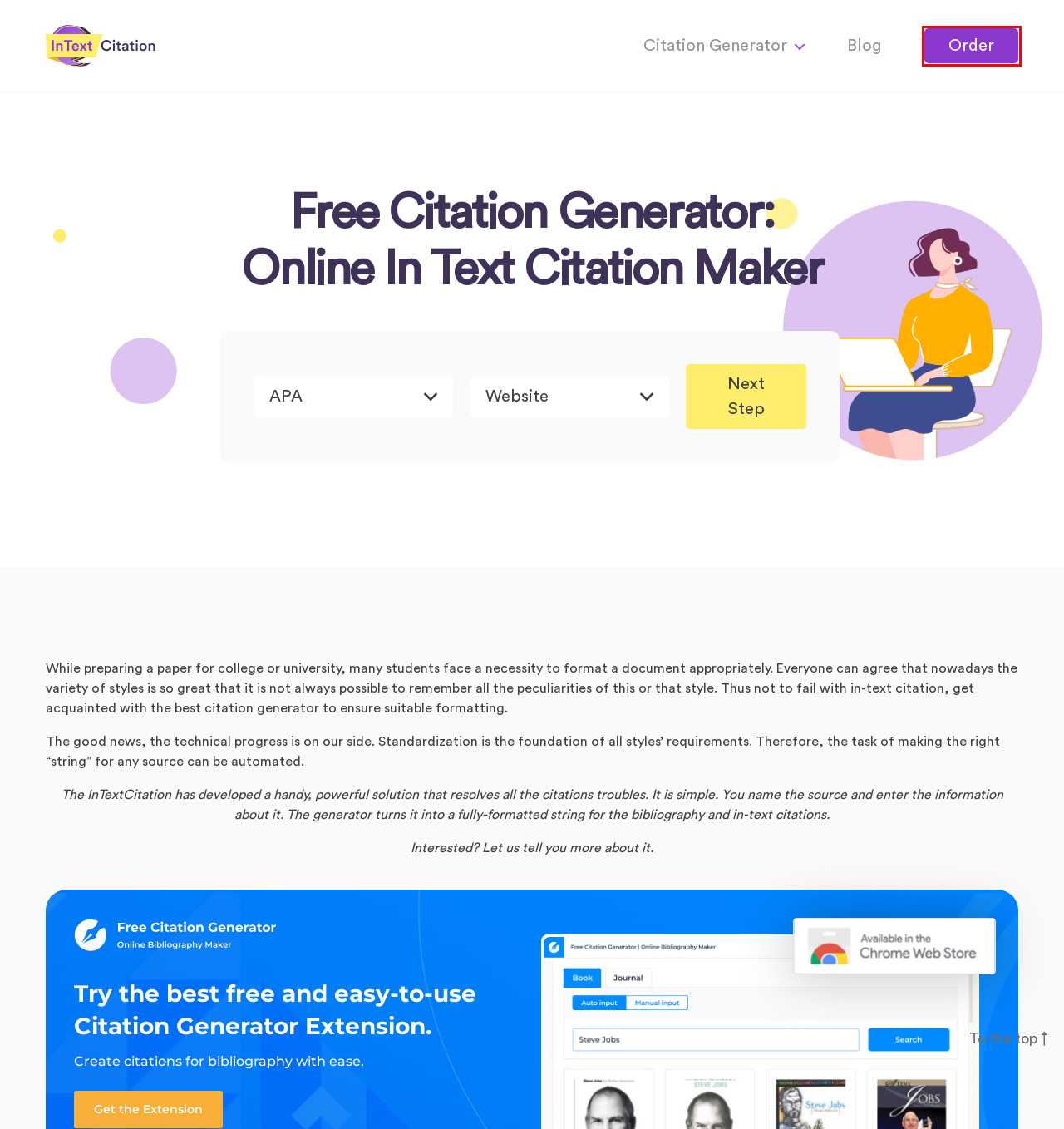With the provided screenshot showing a webpage and a red bounding box, determine which webpage description best fits the new page that appears after clicking the element inside the red box. Here are the options:
A. Free CSE Book Citation Generator | CSE Book Cite Maker
B. Free APSA Citation Generator | Online APSA In Text Cite Maker
C. Free ACS Website Citation Generator | ACS Website Cite Maker
D. Blog of InTextCitation Online Service
E. Free Chicago Website Citation Generator | Chicago Website Cite Maker
F. Free MLA Citation Generator | Online MLA In Text Cite Maker
G. Free CSE Website Citation Generator | CSE Website Cite Maker
H. Order - InTextCitation.com

H